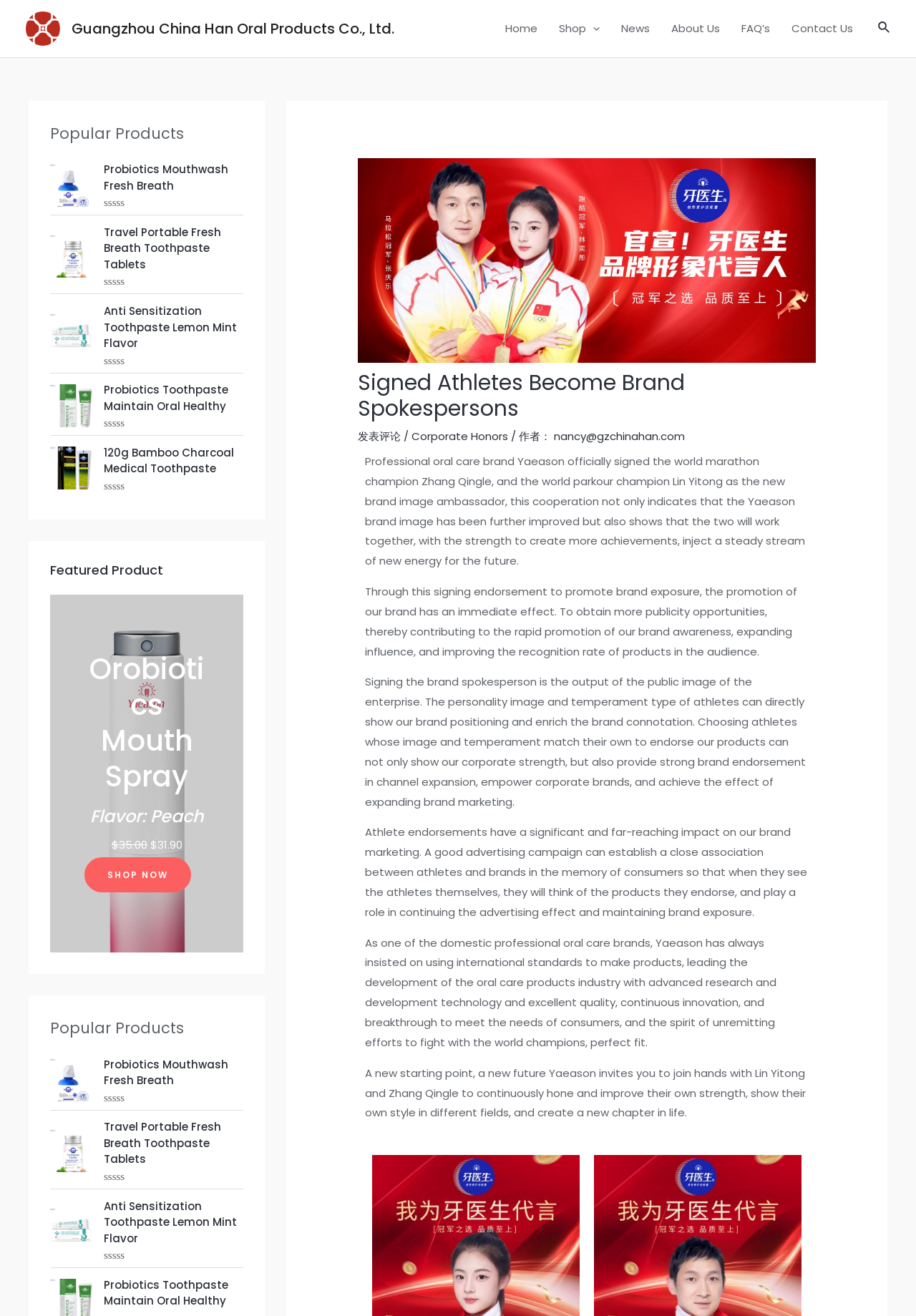Who are the two athletes signed as brand image ambassadors?
Based on the image, answer the question with as much detail as possible.

I read the text content of the webpage and found that the two athletes signed as brand image ambassadors are Zhang Qingle, the world marathon champion, and Lin Yitong, the world parkour champion.